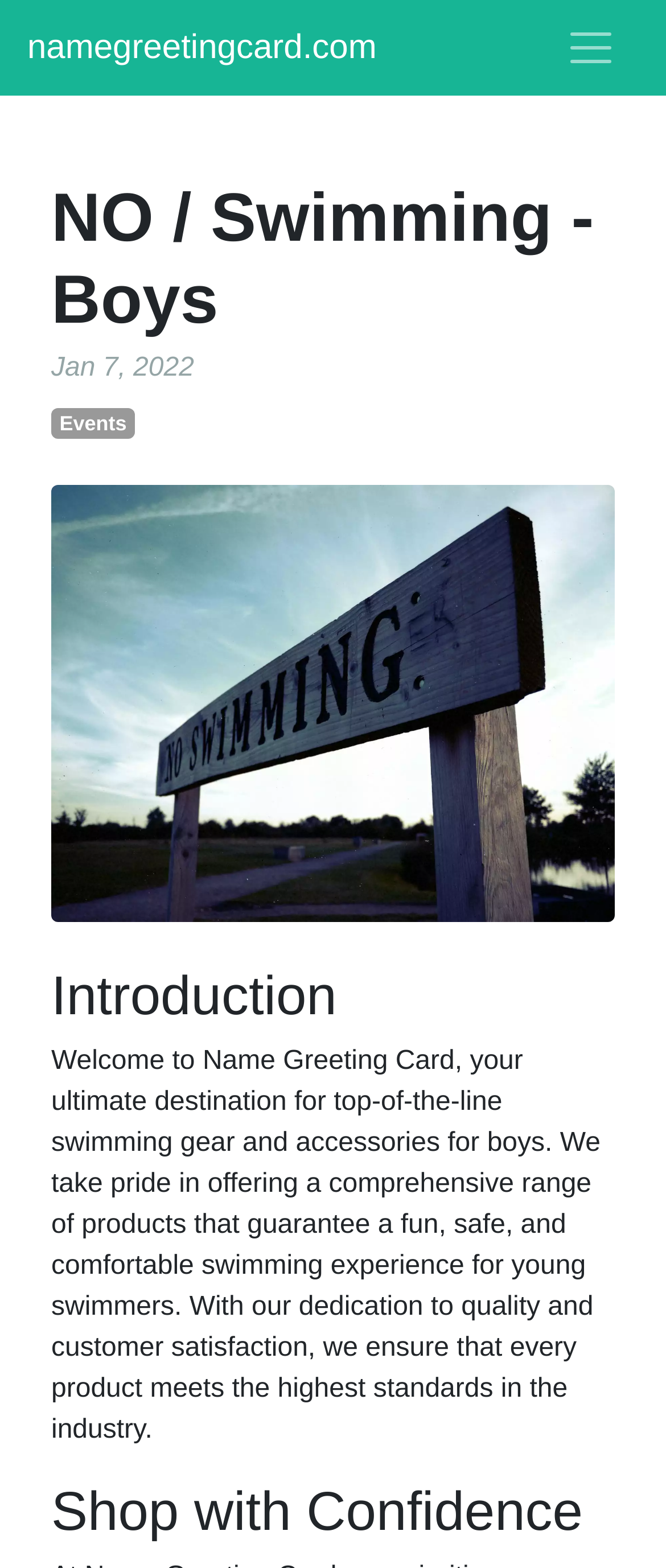Identify and generate the primary title of the webpage.

NO / Swimming - Boys